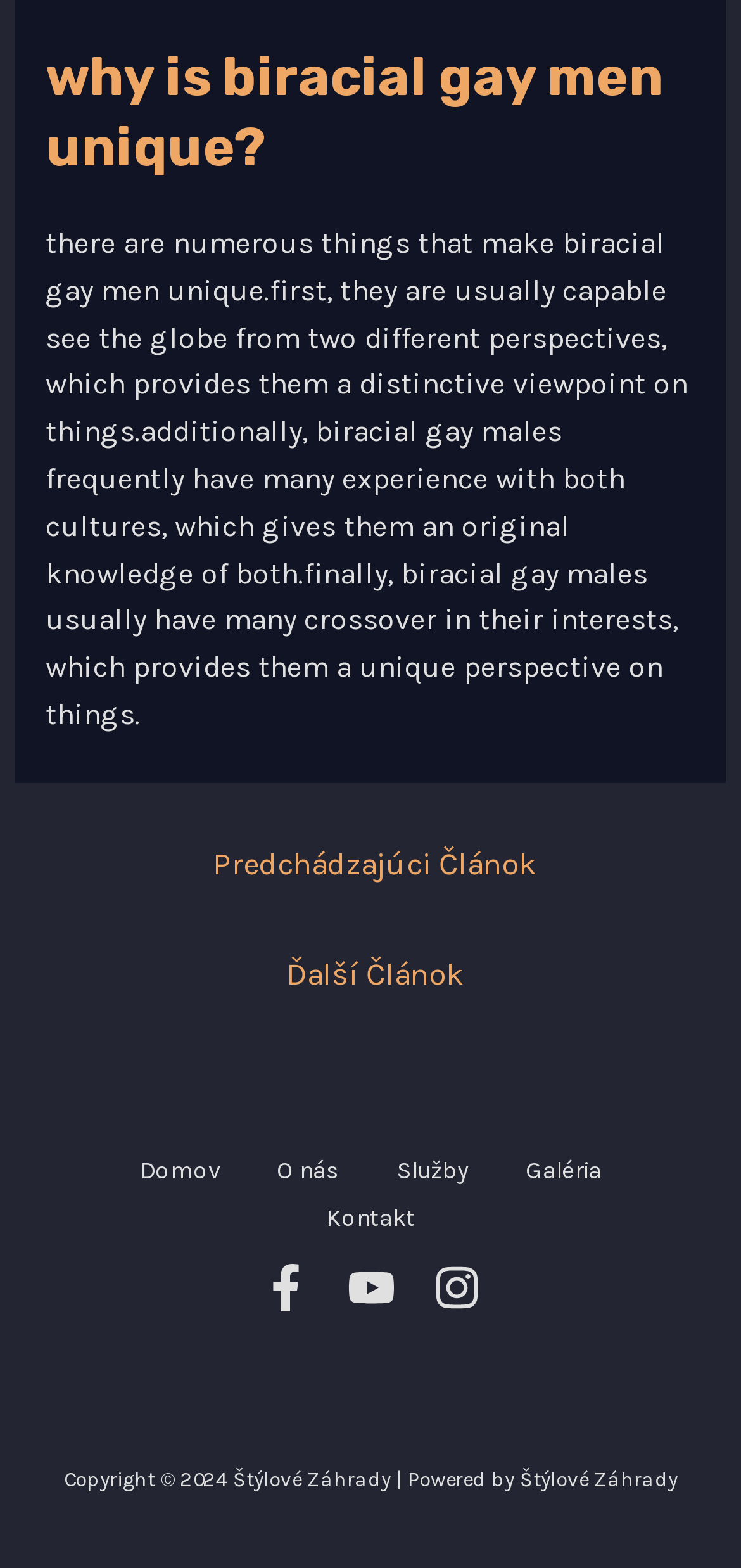Pinpoint the bounding box coordinates of the clickable element needed to complete the instruction: "contact us". The coordinates should be provided as four float numbers between 0 and 1: [left, top, right, bottom].

[0.401, 0.762, 0.599, 0.792]